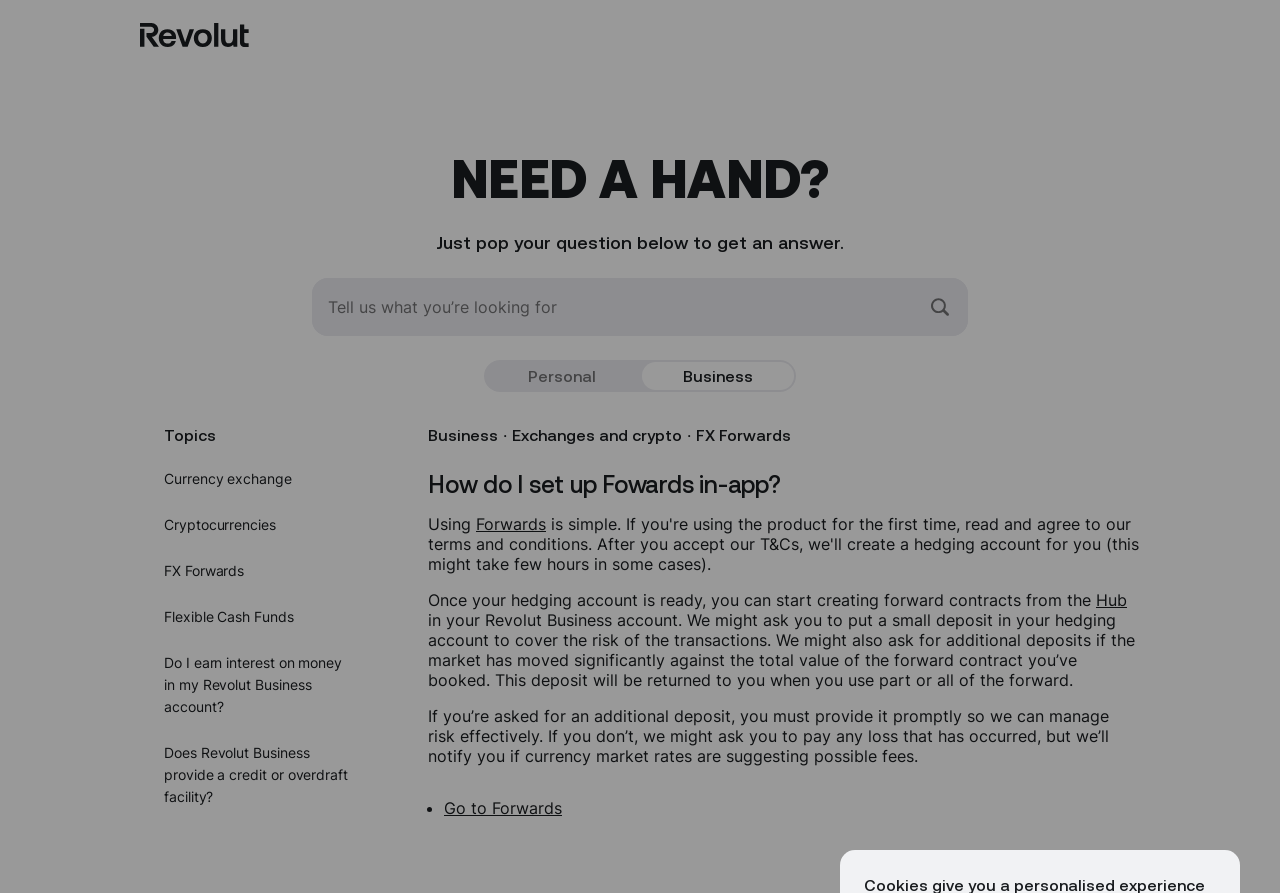Bounding box coordinates are specified in the format (top-left x, top-left y, bottom-right x, bottom-right y). All values are floating point numbers bounded between 0 and 1. Please provide the bounding box coordinate of the region this sentence describes: Cryptocurrencies

[0.109, 0.564, 0.297, 0.611]